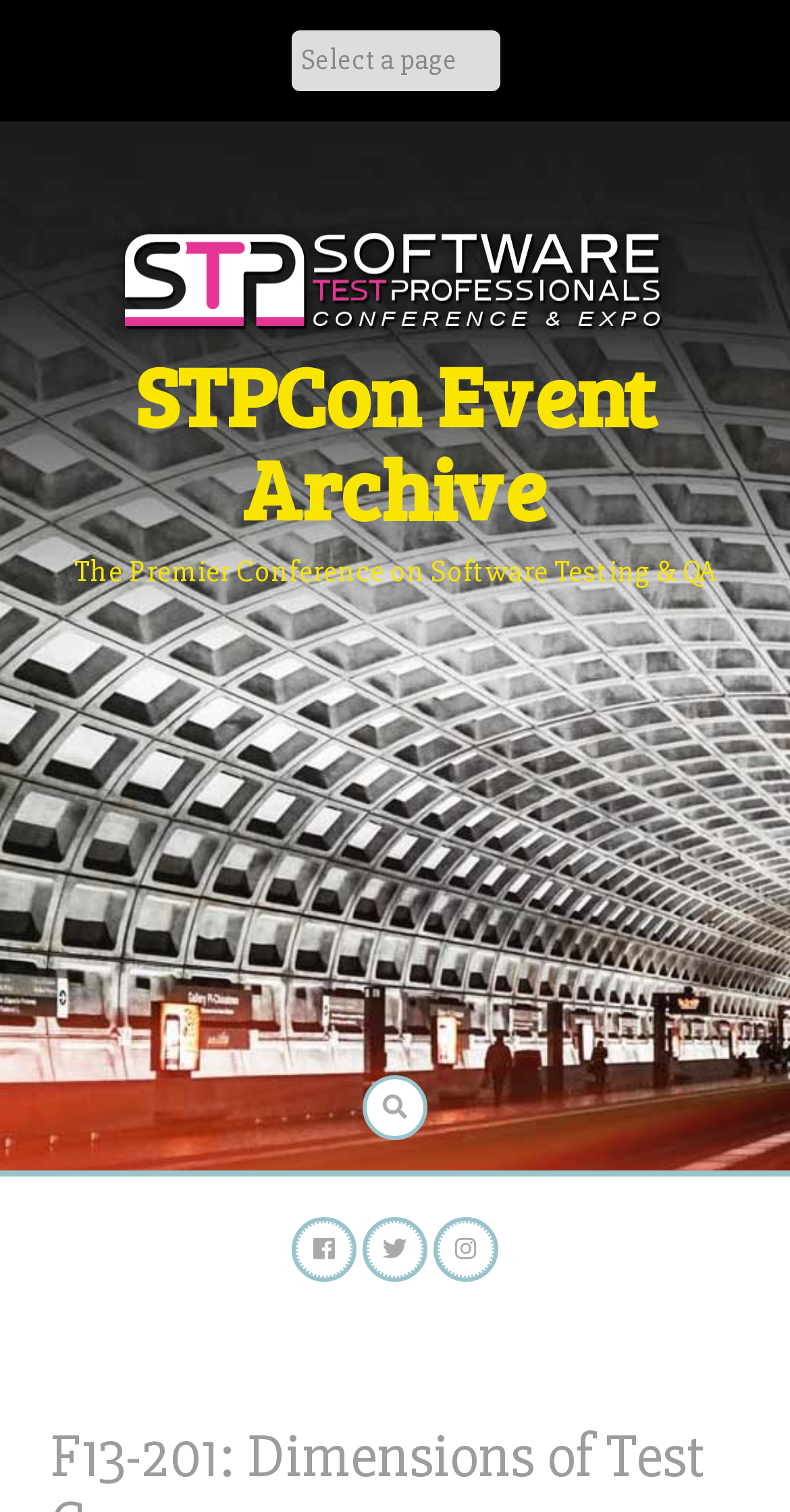Locate the bounding box of the UI element with the following description: "STPCon Event Archive".

[0.171, 0.222, 0.829, 0.36]